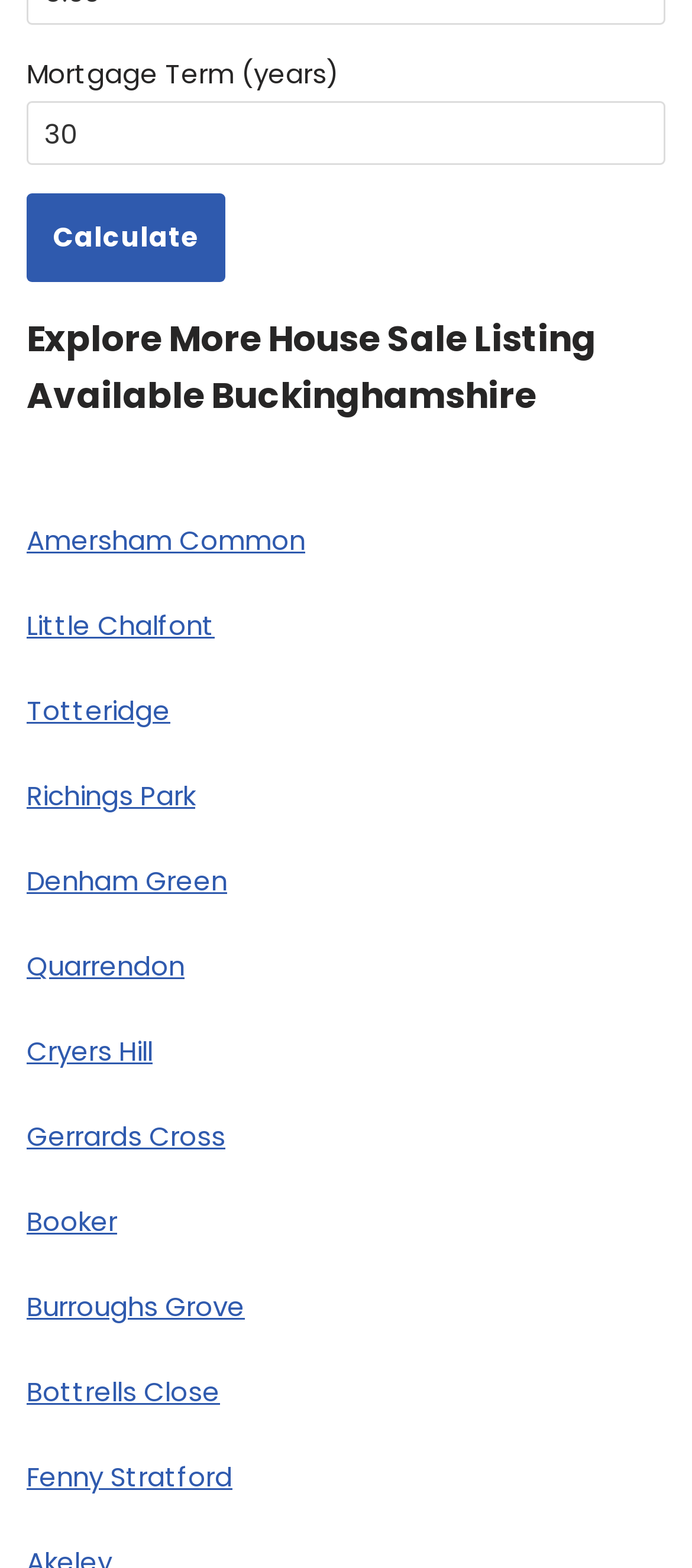Select the bounding box coordinates of the element I need to click to carry out the following instruction: "View house sale listings in Gerrards Cross".

[0.038, 0.713, 0.326, 0.737]